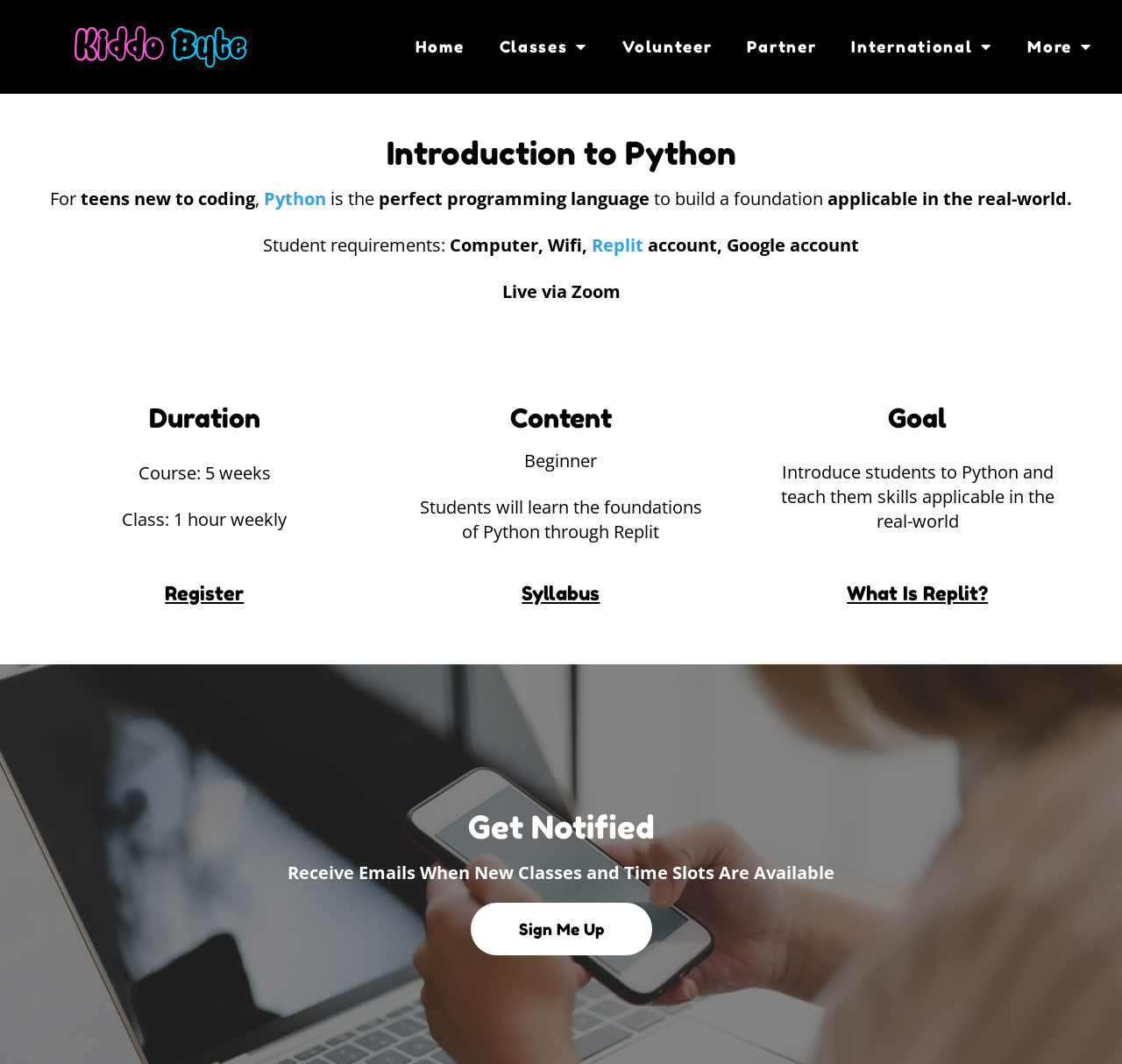Identify the bounding box coordinates of the area that should be clicked in order to complete the given instruction: "Click on the 'Sign Me Up' button". The bounding box coordinates should be four float numbers between 0 and 1, i.e., [left, top, right, bottom].

[0.419, 0.848, 0.581, 0.898]